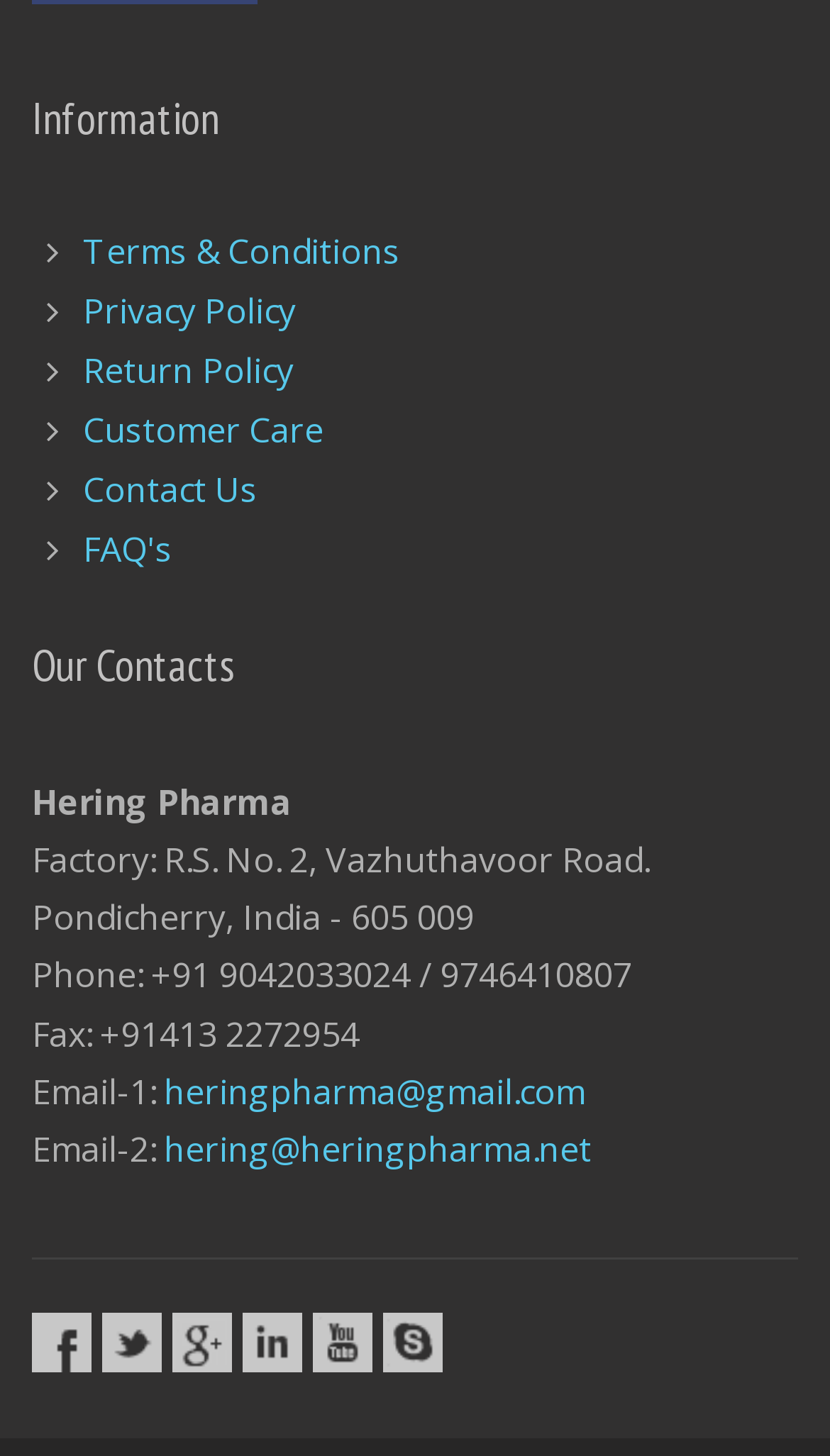Please determine the bounding box coordinates of the element to click on in order to accomplish the following task: "Contact Us". Ensure the coordinates are four float numbers ranging from 0 to 1, i.e., [left, top, right, bottom].

[0.1, 0.32, 0.31, 0.352]